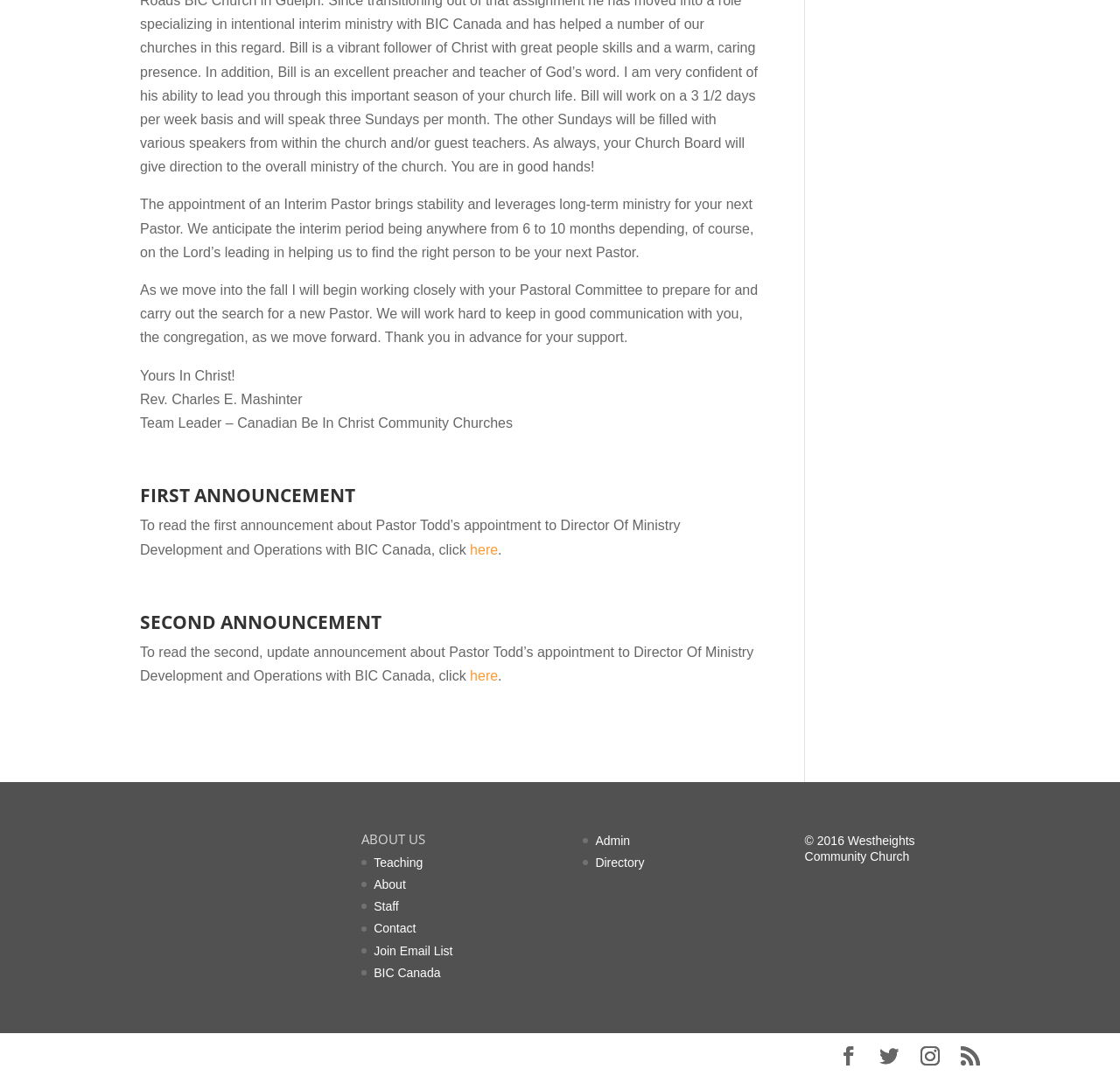Locate the bounding box coordinates of the clickable part needed for the task: "Click the 'here' link to read the second announcement".

[0.42, 0.621, 0.445, 0.635]